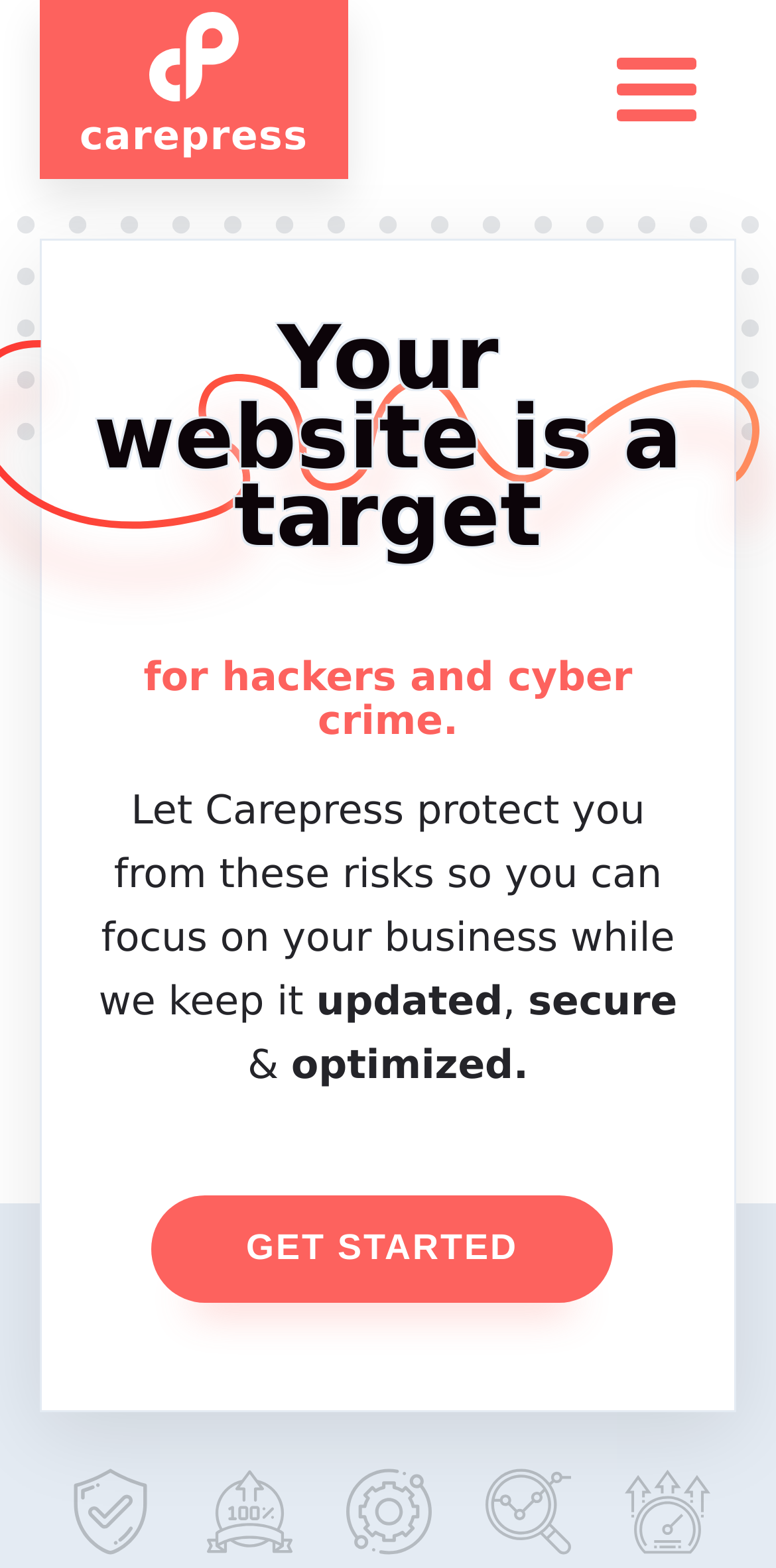Carefully examine the image and provide an in-depth answer to the question: What does CarePress protect you from?

According to the webpage, CarePress protects you from risks, as stated in the text 'Let Carepress protect you from these risks so you can focus on your business while we keep it'.